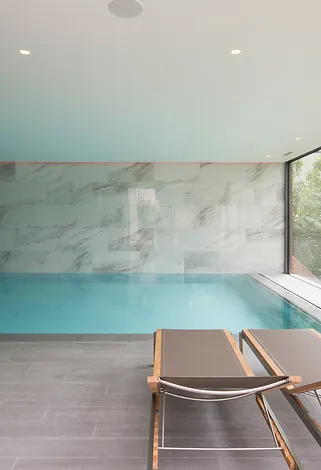Give a meticulous account of what the image depicts.

The image showcases a beautifully designed indoor swimming pool area that combines elegance with modern aesthetics. The pool, with its serene blue water, reflects the natural light streaming through the expansive floor-to-ceiling glass doors, which provide a stunning view of the surrounding countryside. The interior is adorned with sleek, minimalist furnishings, including two stylish lounge chairs strategically placed by the poolside, inviting relaxation and leisure. The wall behind the pool features luxurious marble detailing that adds a touch of sophistication, while the subtle recessed lighting enhances the tranquil ambiance of the space. This idyllic setting embodies a perfect blend of comfort and luxury, ideal for enjoying peaceful moments while soaking in the picturesque views.